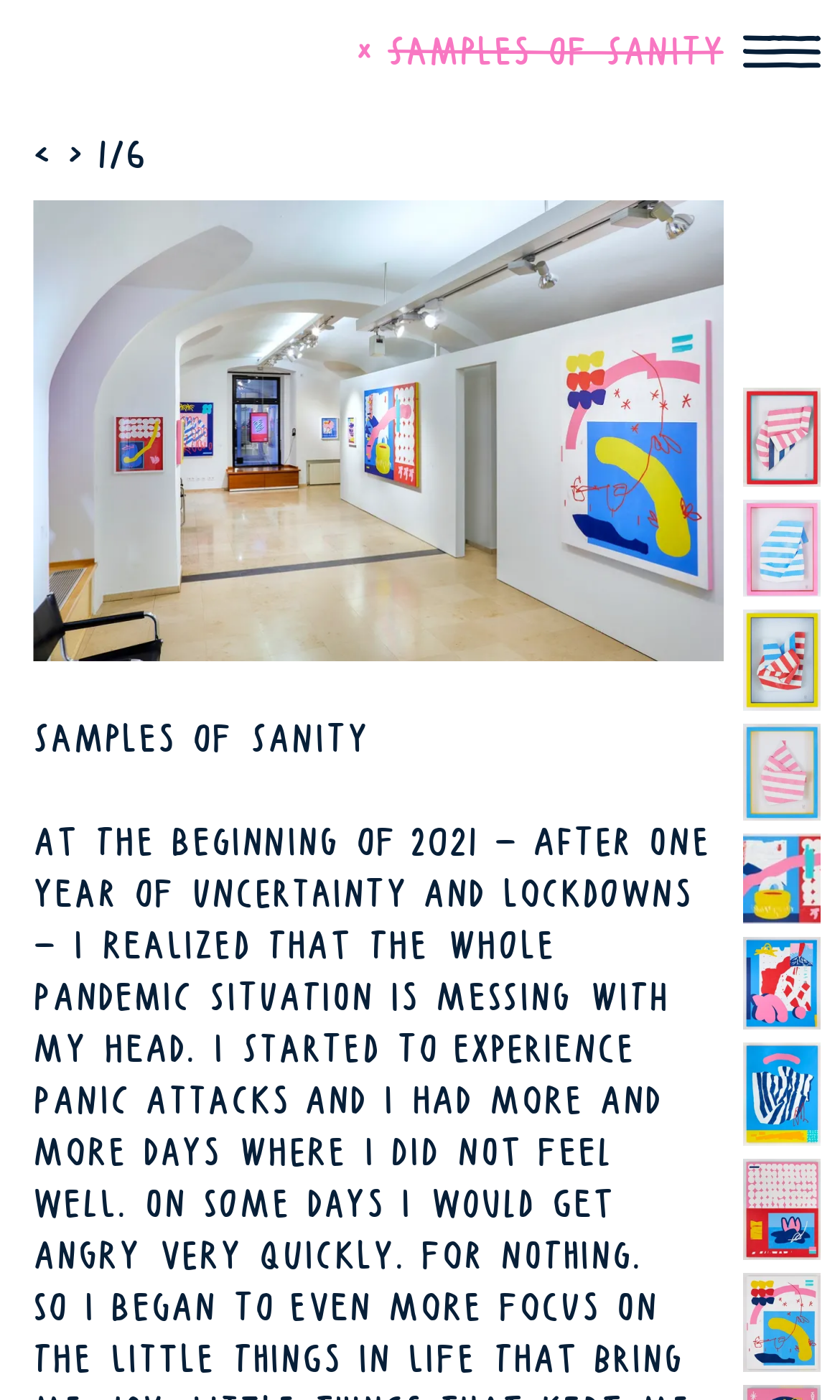Determine the bounding box coordinates for the area that should be clicked to carry out the following instruction: "close samples of sanity".

[0.423, 0.02, 0.862, 0.054]